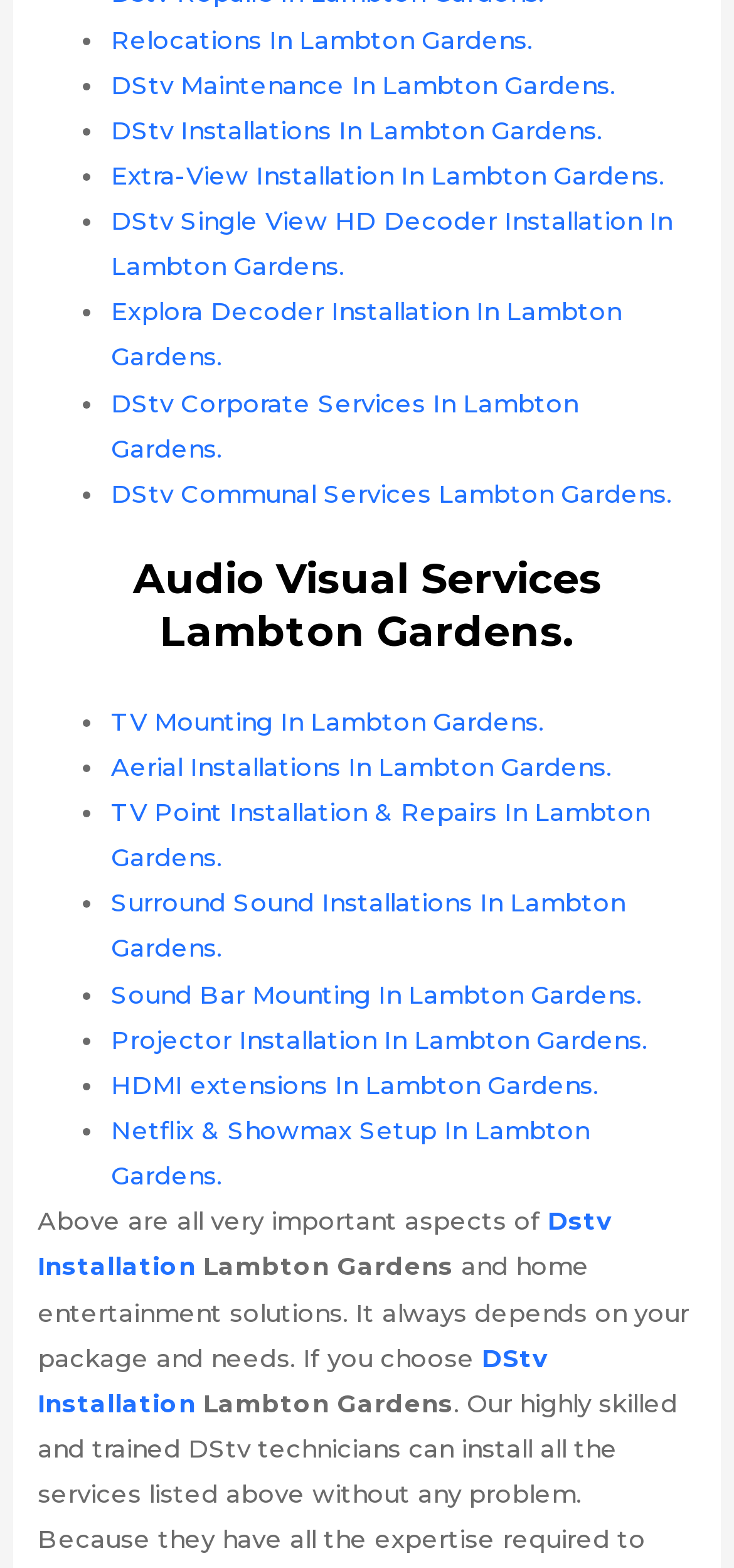Please give a succinct answer to the question in one word or phrase:
What is the last service listed under Relocations?

DStv Communal Services